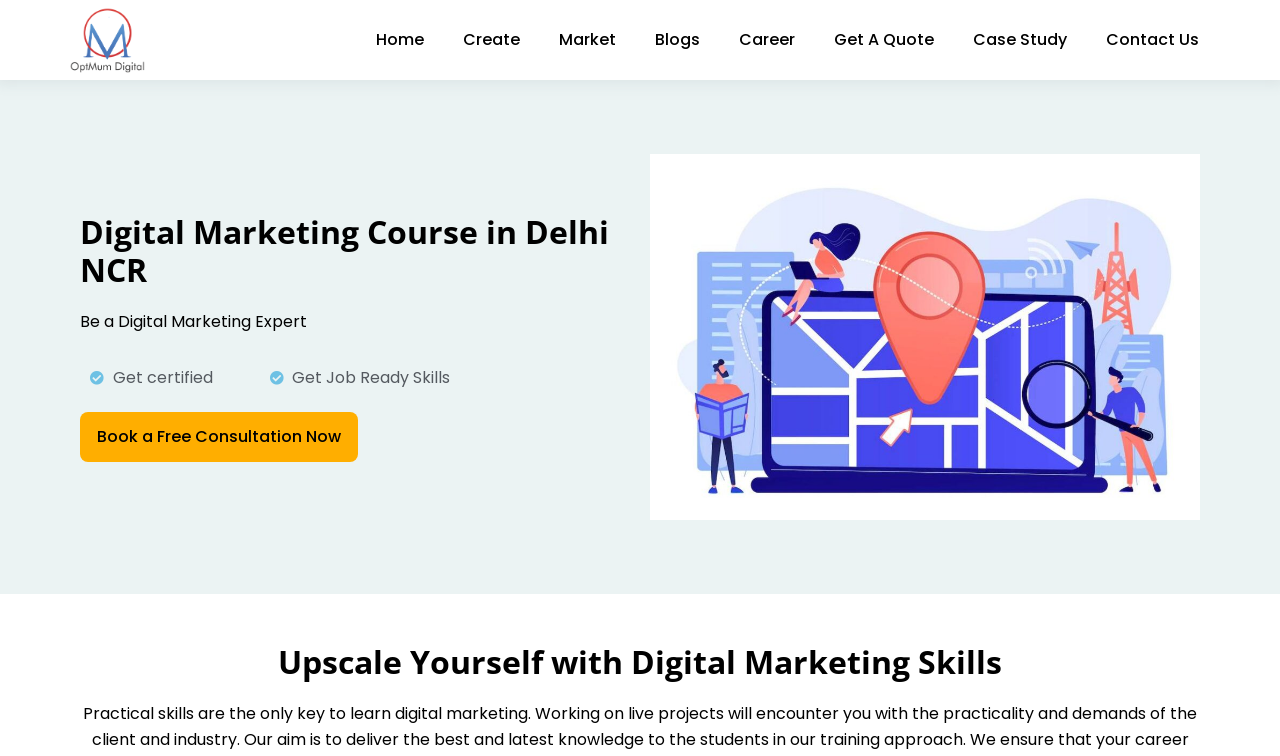Explain the features and main sections of the webpage comprehensively.

The webpage is about OptMum Digital, a digital marketing company in Gurgaon. At the top left, there is a link to skip to the content. Next to it, on the top left, is the OptMum Digital logo, which is an image. 

On the top navigation bar, there are seven links: Home, Create, Market, Blogs, Career, Get A Quote, and Case Study, followed by Contact Us at the far right. 

Below the navigation bar, there is a prominent heading that reads "Digital Marketing Course in Delhi NCR". Underneath this heading, there is a text "Be a Digital Marketing Expert" and two short phrases "Get certified" and "Get Job Ready Skills" placed side by side. 

Further down, there is a call-to-action button "Book a Free Consultation Now". 

At the bottom of the page, there is another heading "Upscale Yourself with Digital Marketing Skills".